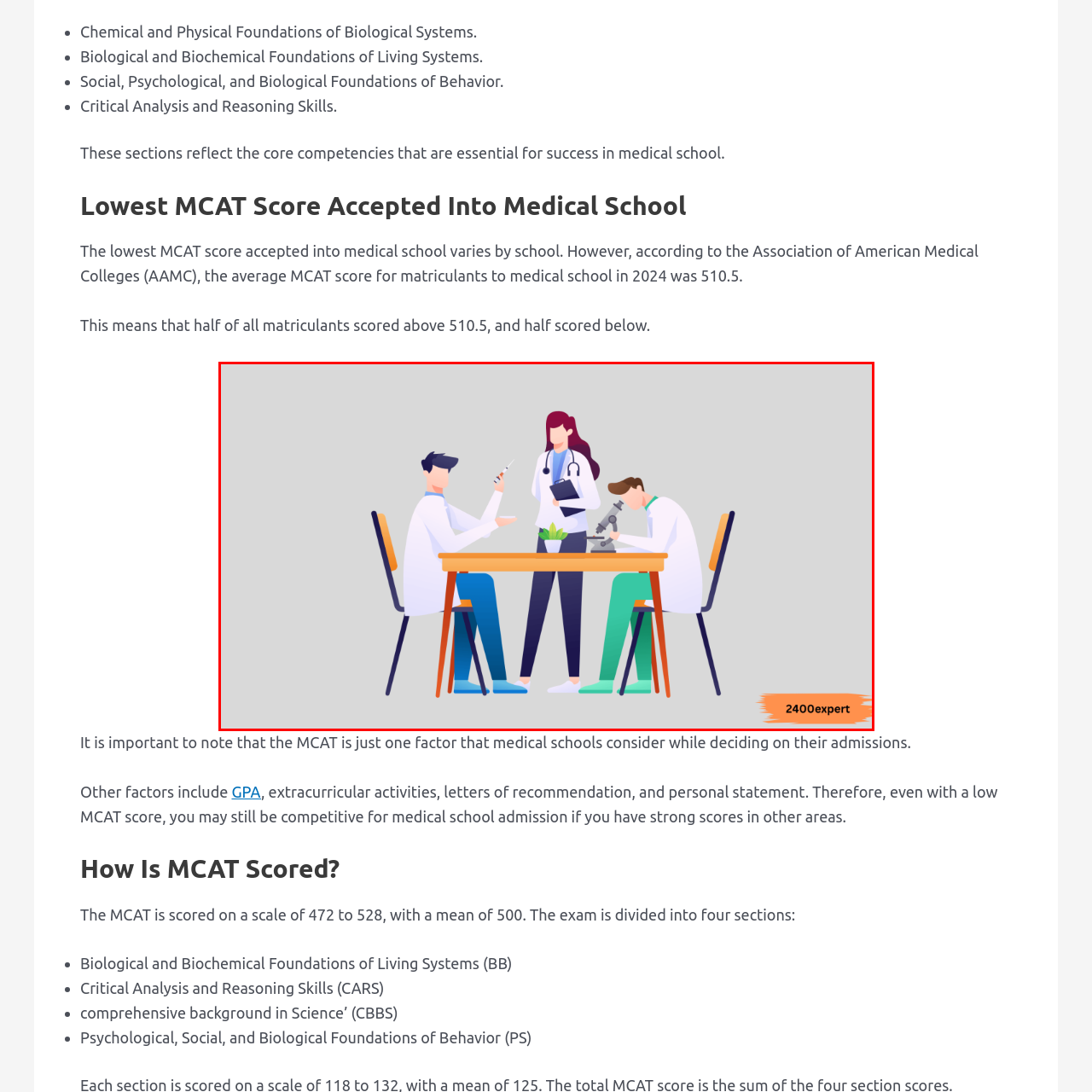Articulate a detailed narrative of what is visible inside the red-delineated region of the image.

The image depicts a collaborative scene in a medical or scientific environment, highlighting three individuals engaged in a discussion or brainstorming session around a table. In the center, a woman wearing a lab coat and holding a clipboard symbolizes the role of leadership and organization in healthcare or research. To her left, a male figure is holding a syringe, suggesting engagement in clinical practices or patient care. On her right, another male figure peers through a microscope, representing analytical work in a laboratory setting. The scene emphasizes teamwork and the multifaceted nature of careers in the medical and biological sciences, correlating with the core competencies vital for success in medical school, such as critical thinking, scientific analysis, and effective communication. The background is a neutral gray, enhancing the professional atmosphere, while the text in the lower right corner appears as a watermark or branding from "2400expert."